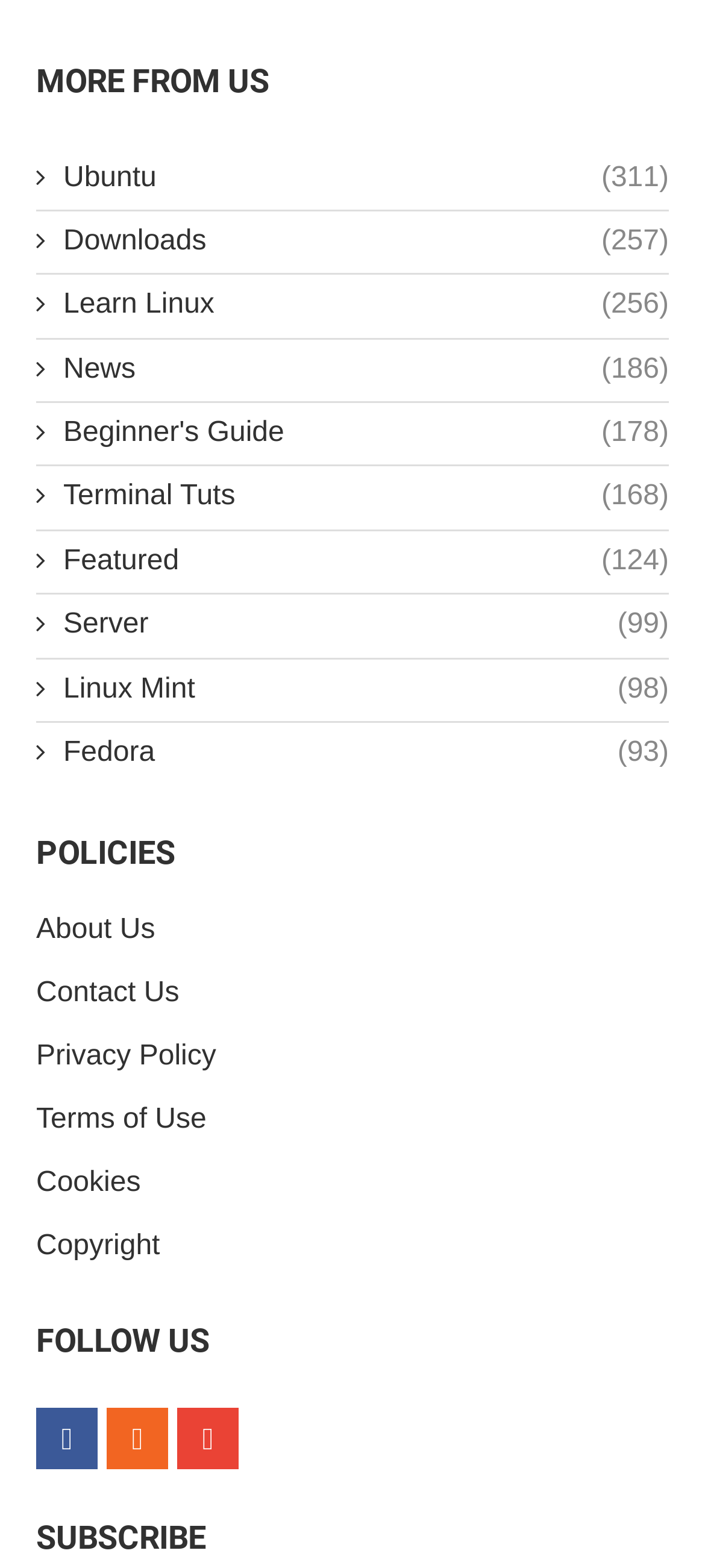Determine the bounding box coordinates of the UI element described by: "Beginner's Guide (178)".

[0.051, 0.264, 0.949, 0.29]